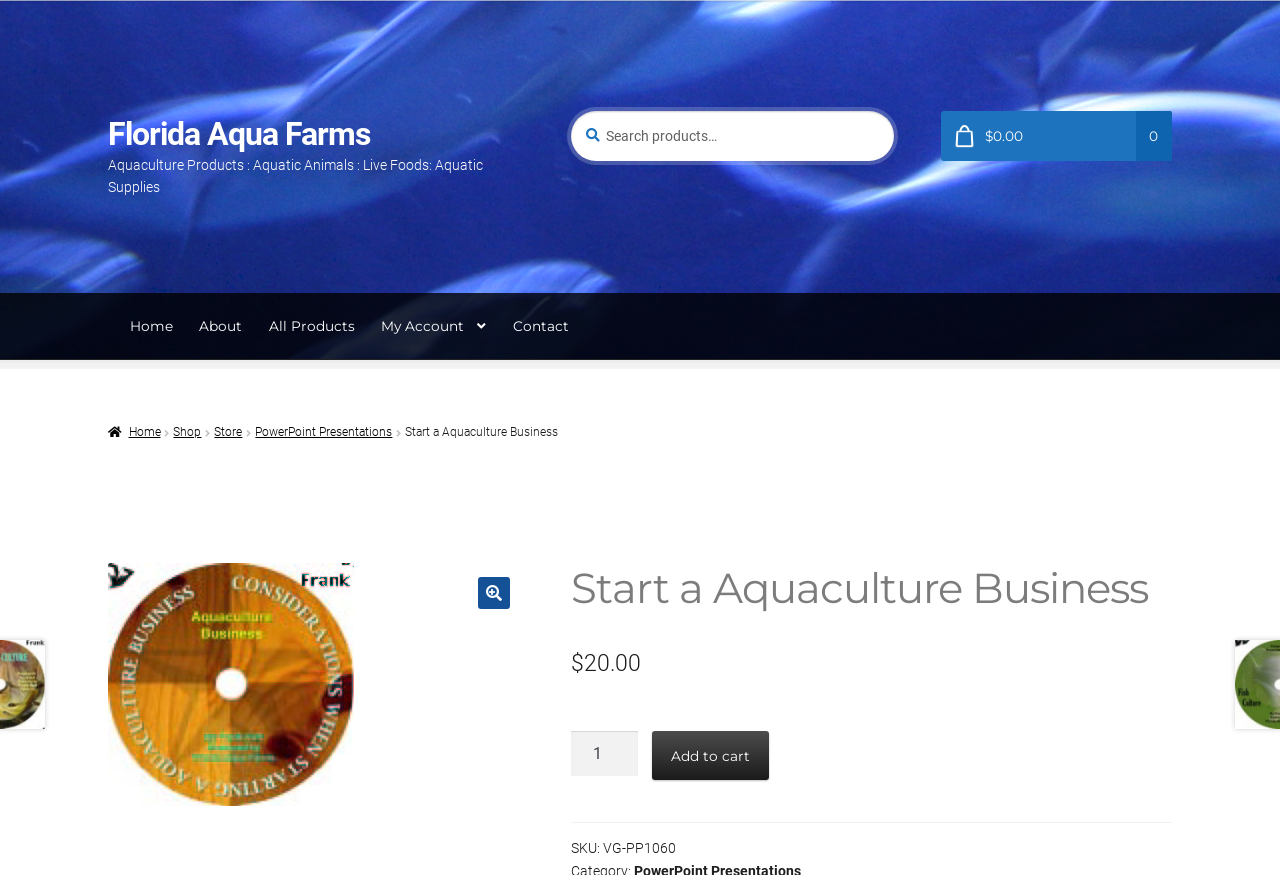Specify the bounding box coordinates (top-left x, top-left y, bottom-right x, bottom-right y) of the UI element in the screenshot that matches this description: Home

[0.102, 0.335, 0.135, 0.411]